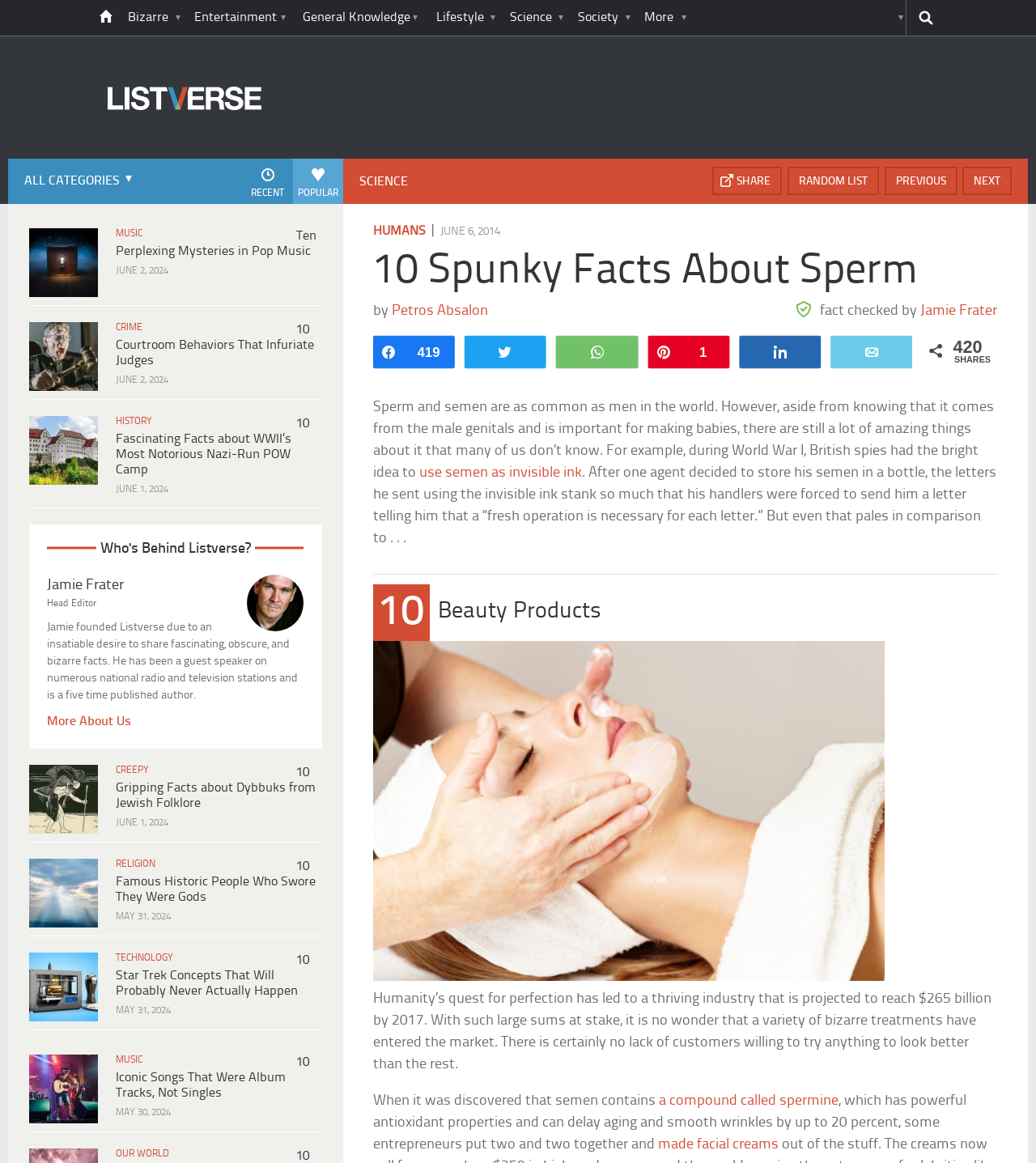Please provide the bounding box coordinate of the region that matches the element description: Pablo Luna. Coordinates should be in the format (top-left x, top-left y, bottom-right x, bottom-right y) and all values should be between 0 and 1.

None